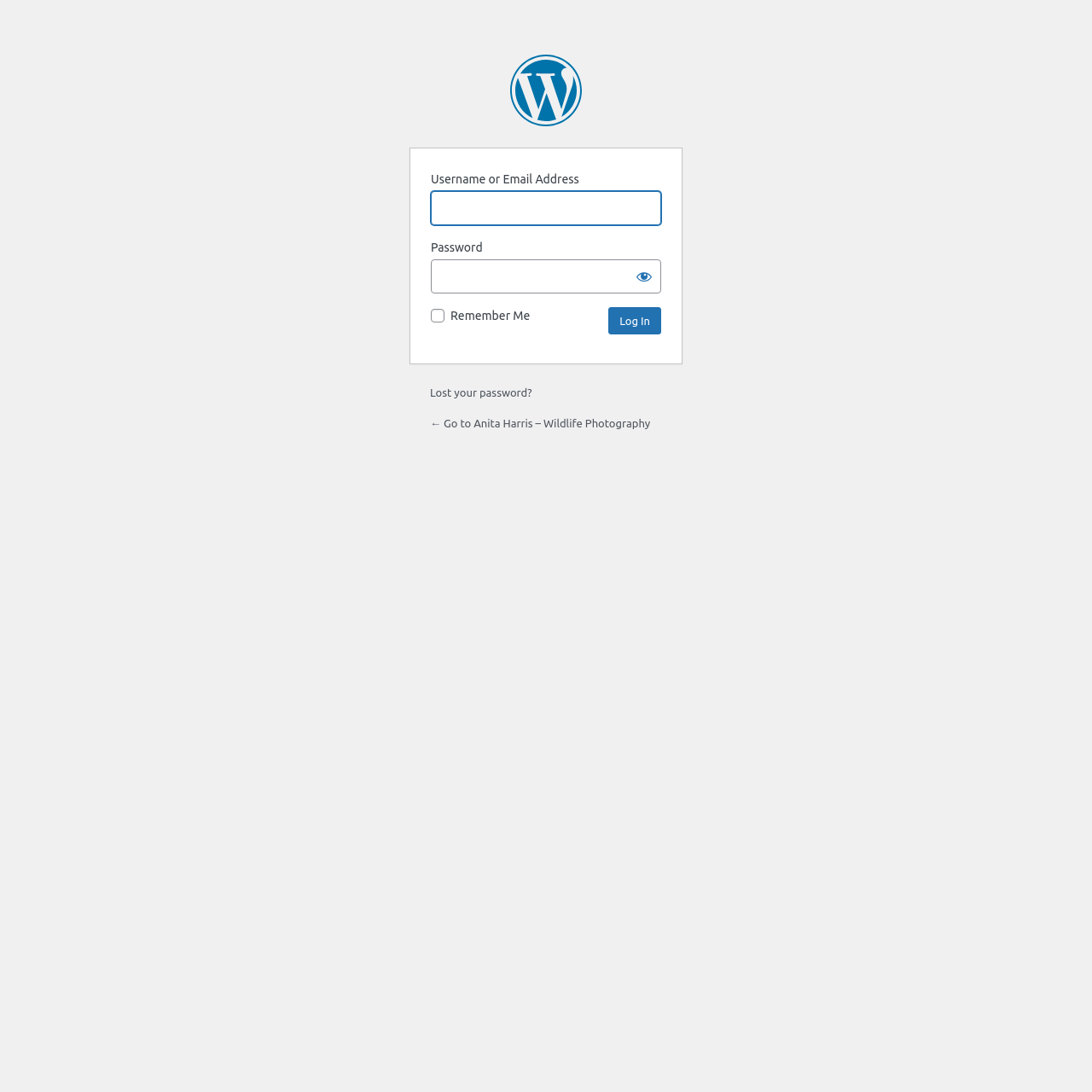What is the purpose of the 'Show password' button?
Deliver a detailed and extensive answer to the question.

I found the button element labeled 'Show password' at coordinates [0.574, 0.237, 0.605, 0.269], which suggests that it is used to reveal the password entered in the adjacent textbox.